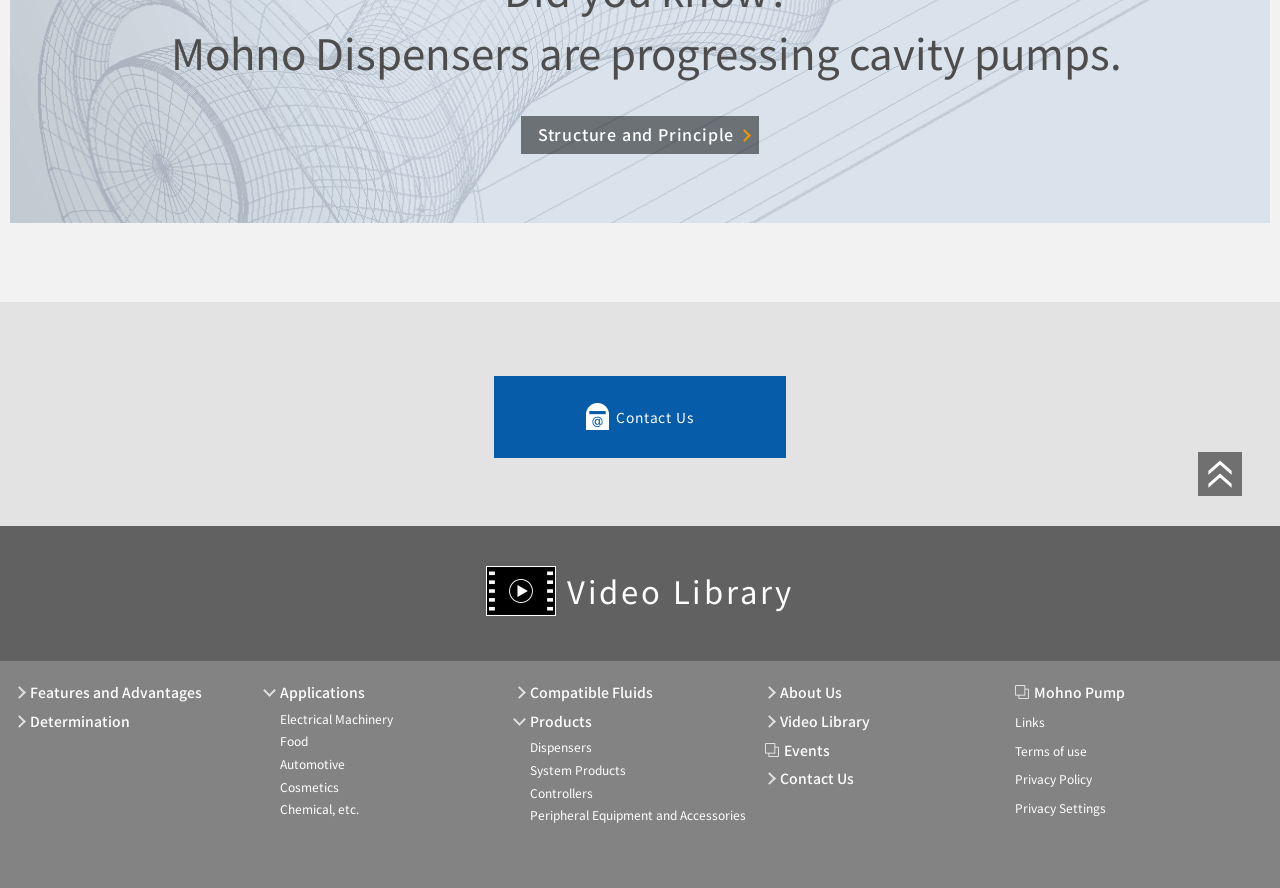Predict the bounding box for the UI component with the following description: "Chemical, etc.".

[0.219, 0.901, 0.28, 0.92]